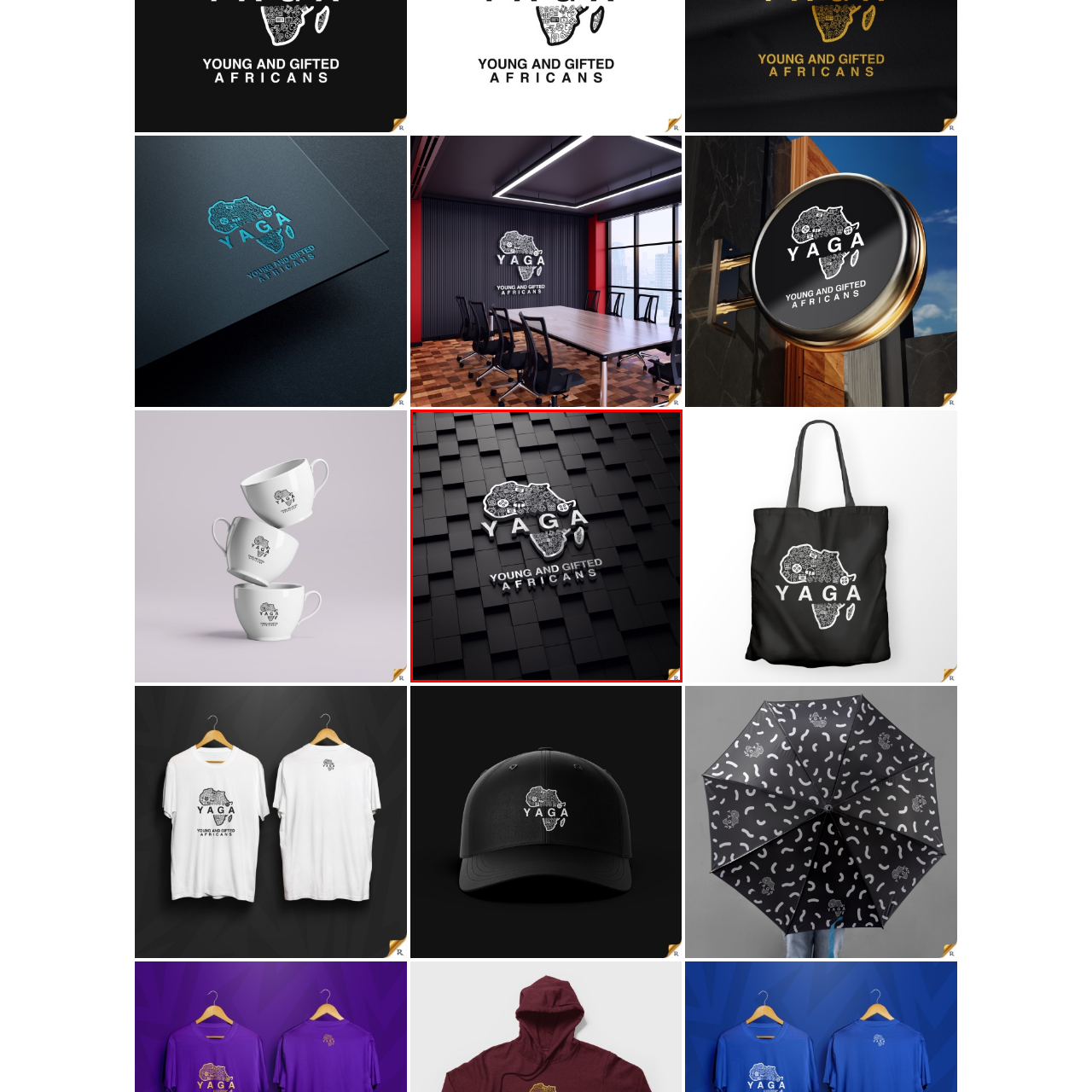Generate a comprehensive caption for the image section marked by the red box.

The image features the stylized logo of "YAGA," which stands for "Young and Gifted Africans." The design prominently showcases the outline of the African continent, filled with intricate symbols and patterns that represent creativity and innovation. Below the logo, the tagline "YOUNG AND GIFTED AFRICANS" is displayed in a bold, modern font. The background consists of dark, textured panels, enhancing the logo's visibility and creating a striking visual contrast. This imagery reflects a celebration of African talent and ingenuity, embodying a spirit of youthful energy and empowerment.